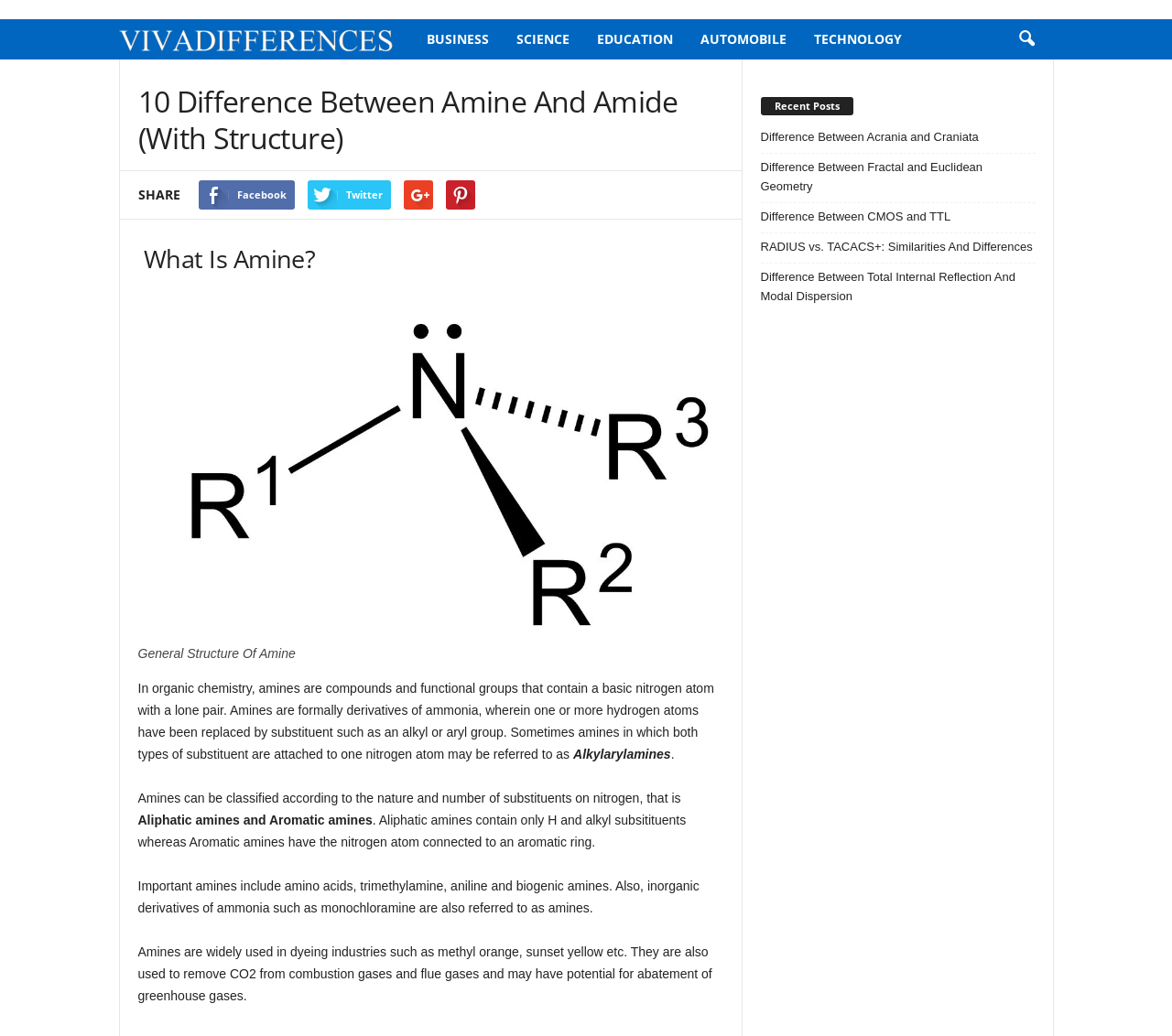What is the structure of amines?
From the image, respond with a single word or phrase.

Basic nitrogen atom with a lone pair